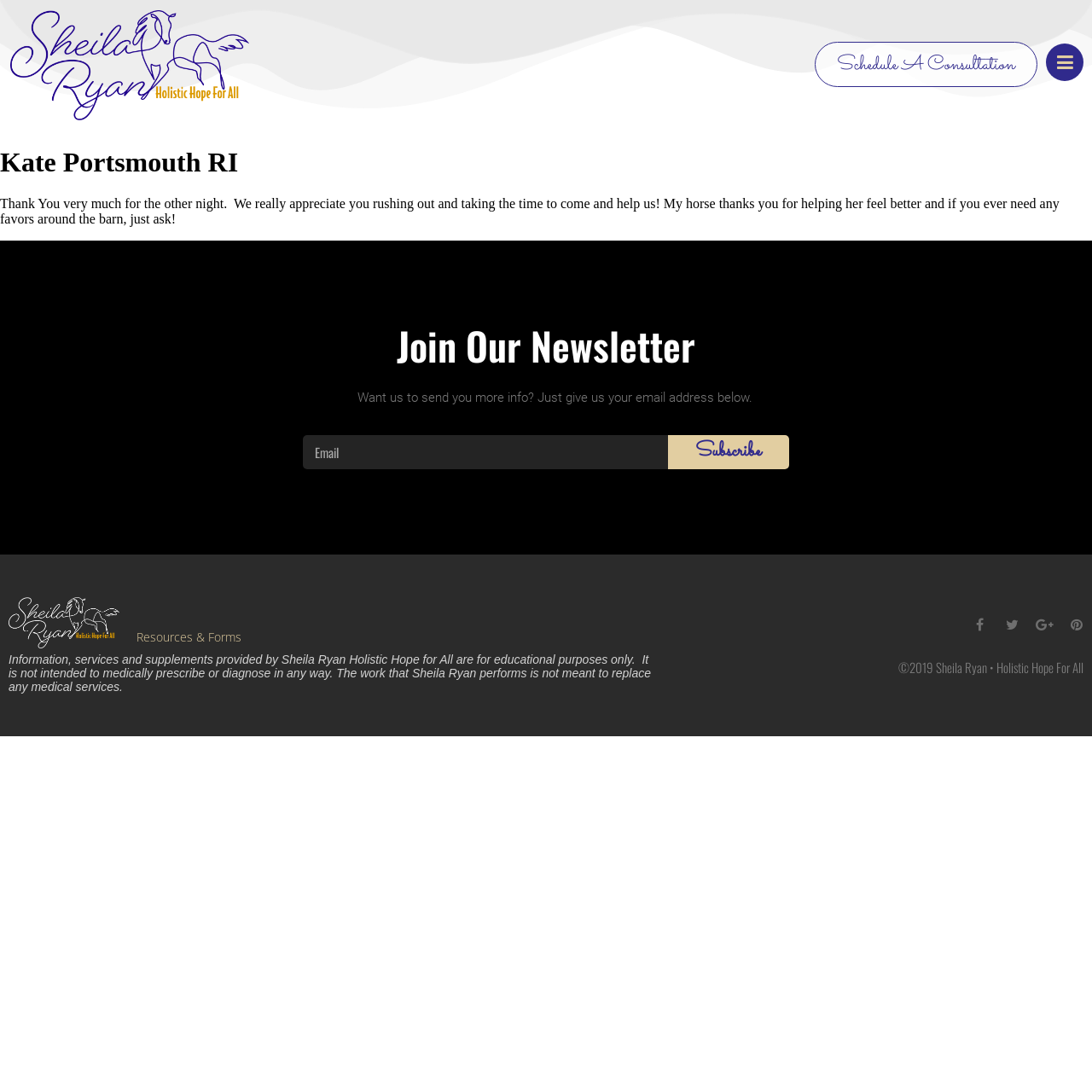Please find and report the bounding box coordinates of the element to click in order to perform the following action: "Contact Us". The coordinates should be expressed as four float numbers between 0 and 1, in the format [left, top, right, bottom].

None